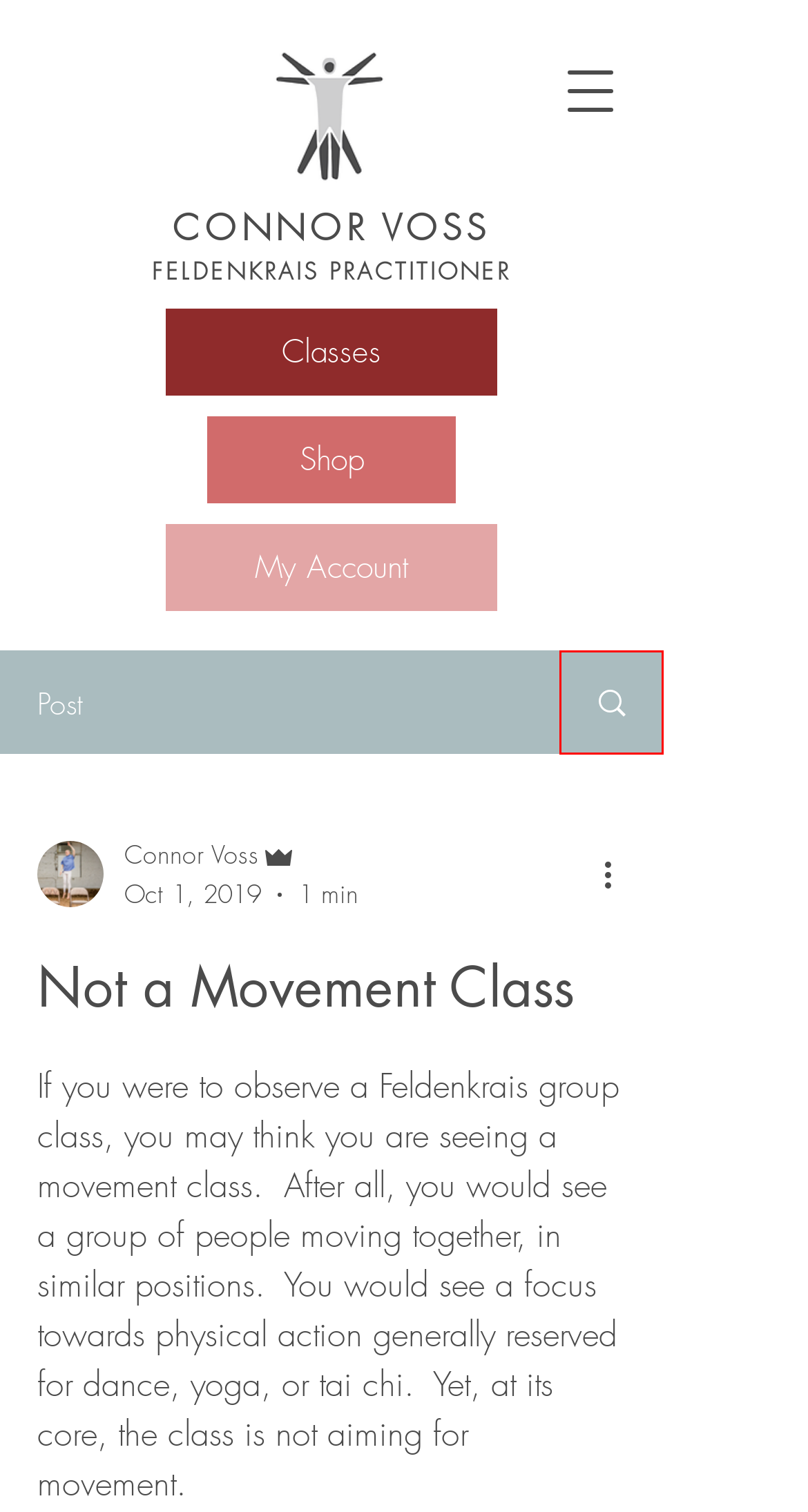You have a screenshot of a webpage with a red rectangle bounding box around an element. Identify the best matching webpage description for the new page that appears after clicking the element in the bounding box. The descriptions are:
A. Book Online | Voss Feldenkrais
B. Statement on Land & Labor
C. My Account | CONNOR VOSS 
FELDENKRAIS
D. Summer 2023 Travel-log
E. Uncaging the Feet - Part 3: A Barefoot Shoes Review
F. Referrals & Recommendations
G. Connor Voss, Feldenkrais Practitioner | Washington, DC USA | Feldenkrais Method®
H. Blog | Voss Feldenkrais

H